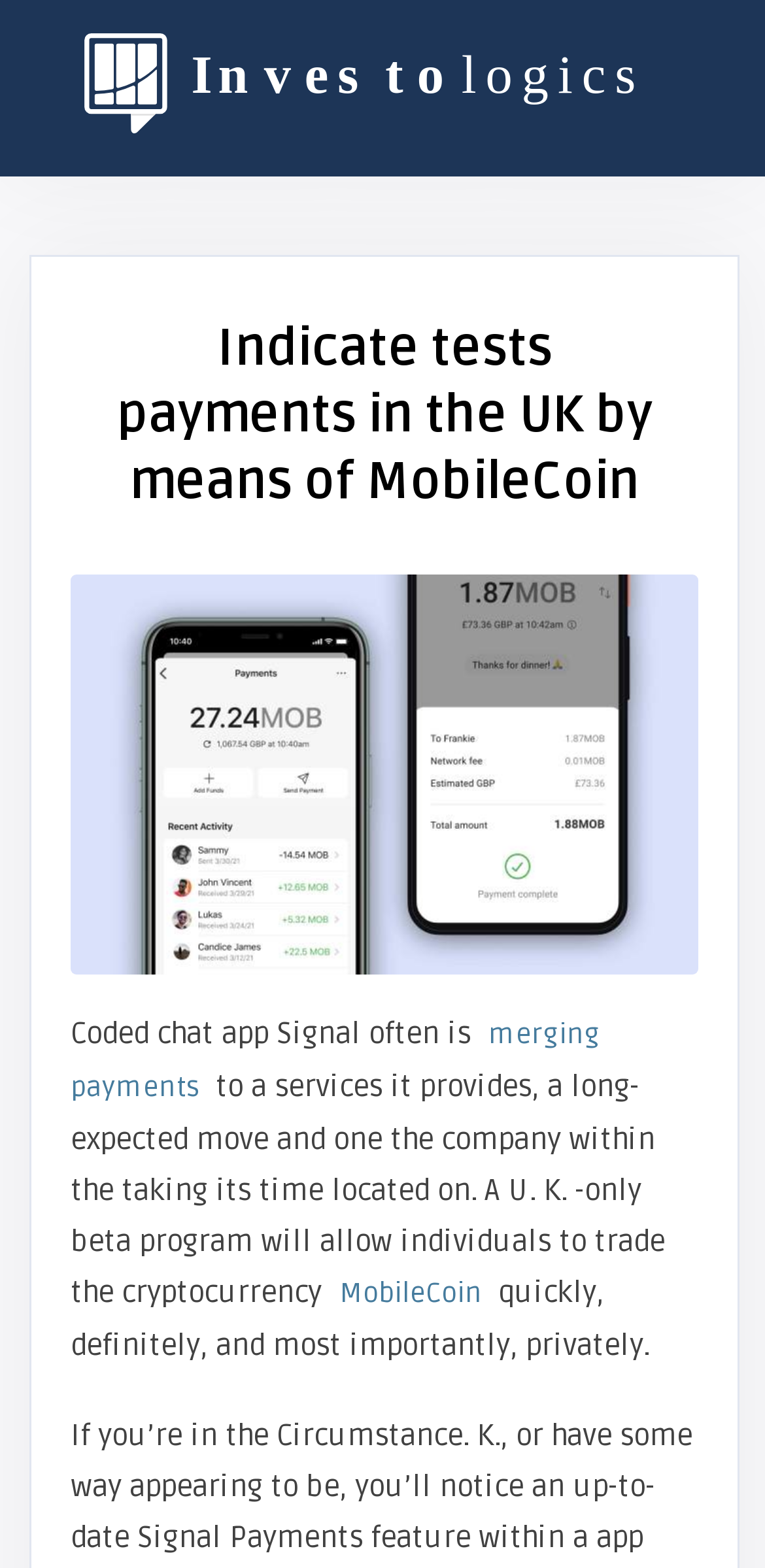Offer a detailed account of what is visible on the webpage.

The webpage appears to be an article or blog post discussing the integration of MobileCoin for payments in the UK. At the top of the page, there is a logo image of "Investologics" taking up most of the width. Below the logo, there is a heading that reads "Indicate tests payments in the UK by means of MobileCoin". 

Further down, there is a larger image that spans most of the page's width. Below this image, there are several blocks of text and links. The first block of text reads "Coded chat app Signal often is". This is followed by a link labeled "merging payments". The next block of text is a paragraph discussing the integration of MobileCoin, mentioning a UK-only beta program that allows individuals to trade the cryptocurrency. Within this paragraph, there is a link to "MobileCoin". The final block of text reads "quickly, definitely, and most importantly, privately."